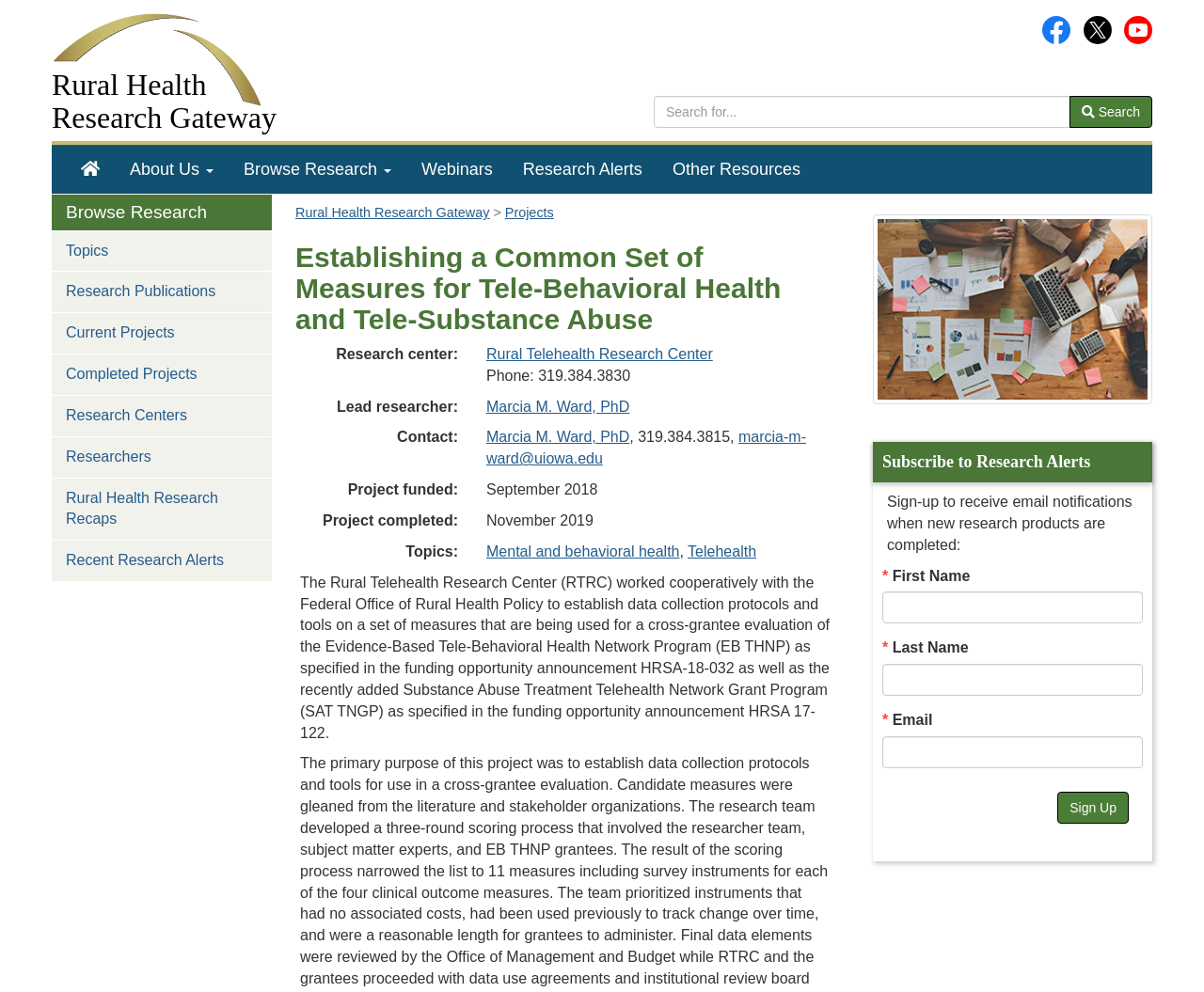Find the bounding box coordinates for the element described here: "Topics".

[0.043, 0.233, 0.226, 0.273]